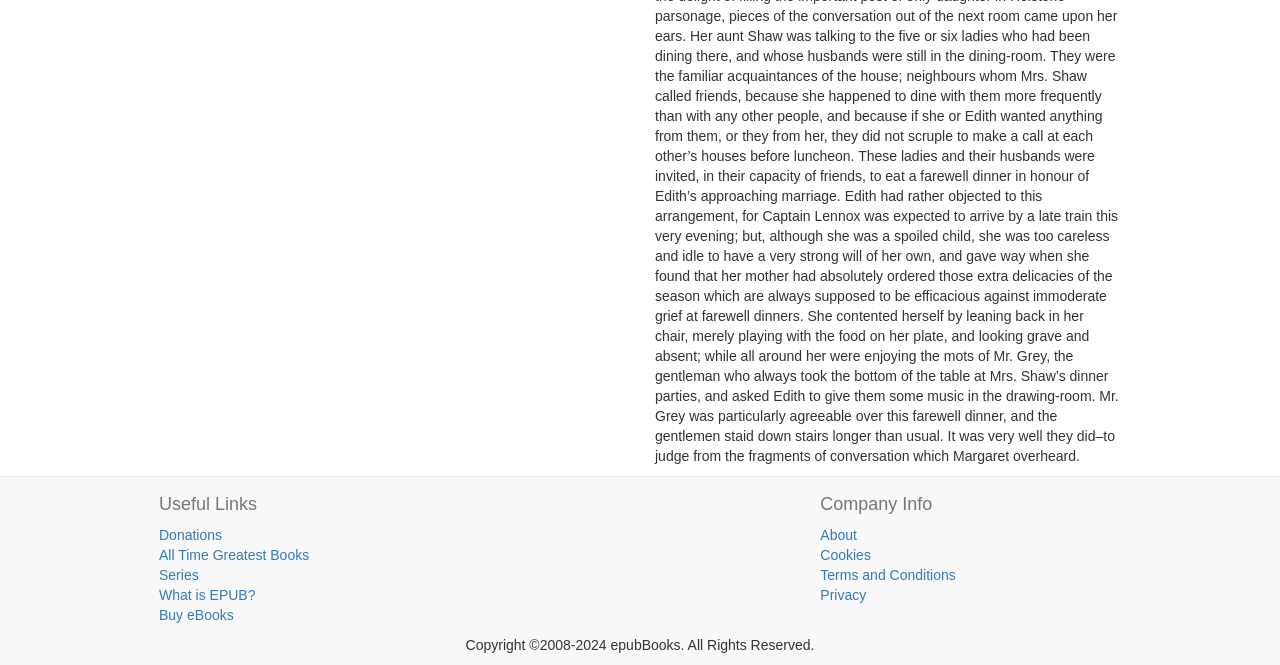What is the company name mentioned in the copyright notice?
Please answer the question with a detailed and comprehensive explanation.

The copyright notice at the bottom of the webpage mentions 'Copyright ©2008-2024 epubBooks. All Rights Reserved.', which indicates that the company name is epubBooks.